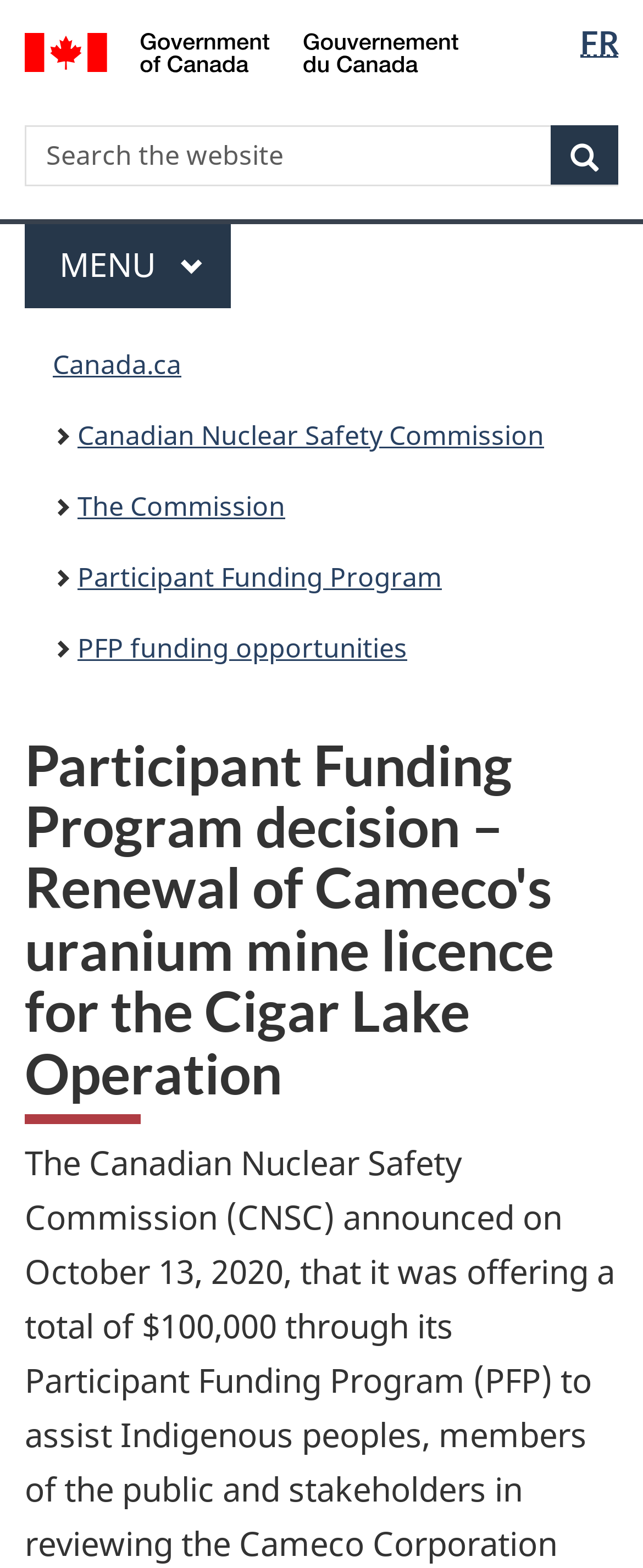Given the description of a UI element: "The Commission", identify the bounding box coordinates of the matching element in the webpage screenshot.

[0.121, 0.306, 0.444, 0.34]